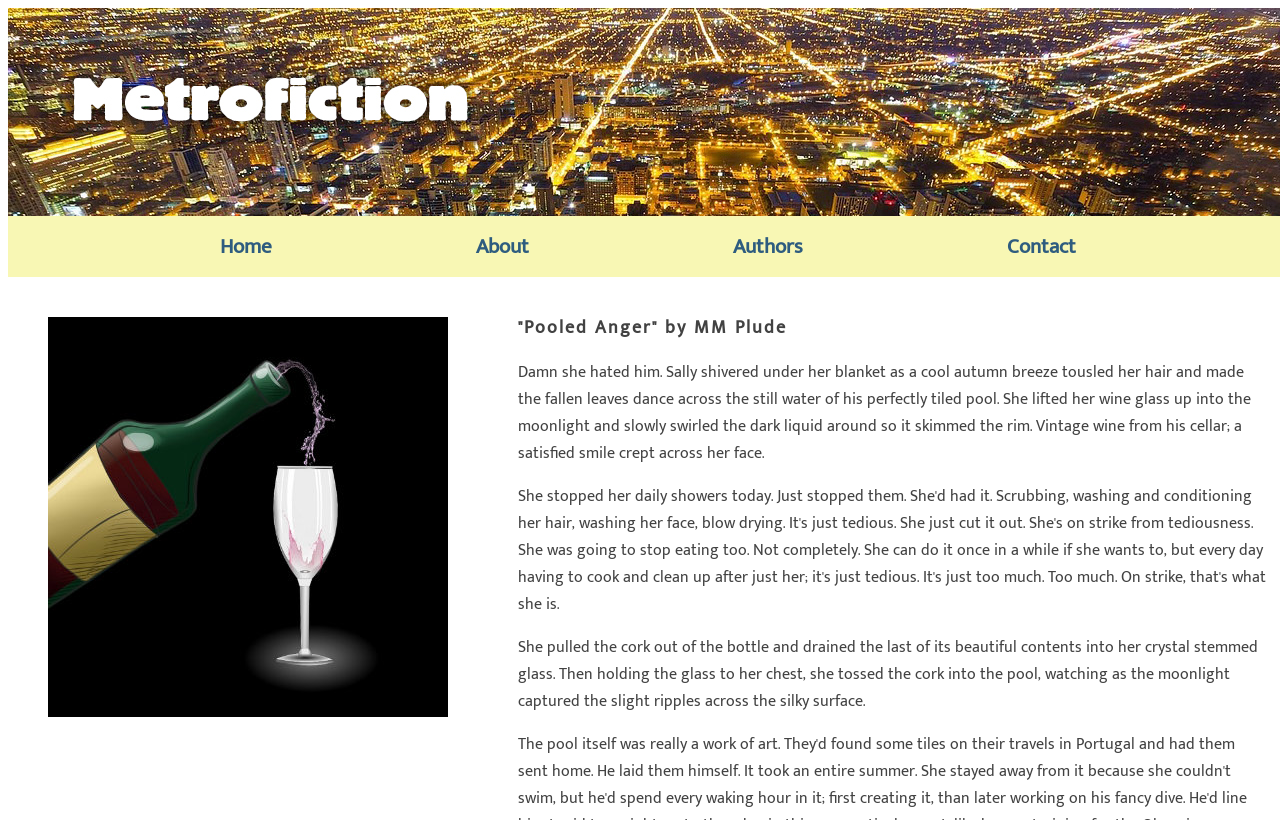Describe all the key features and sections of the webpage thoroughly.

The webpage is about a literary work, specifically a novel or short story. At the top, there is a navigation menu with four links: "Home", "About", "Authors", and "Contact", which are evenly spaced and horizontally aligned. 

Below the navigation menu, there is an image of a wine bottle and glass, positioned slightly to the left of the center. 

The main content of the webpage is a passage from the novel "Pooled Anger" by MM Plude, which is announced by a heading. The passage is divided into two paragraphs. The first paragraph describes a scene where the protagonist, Sally, is sitting by a pool, drinking wine and feeling a sense of satisfaction. The second paragraph continues the scene, describing Sally pouring the last of the wine into her glass and then tossing the cork into the pool. 

The text is presented in a clear and readable format, with a focus on the literary content.